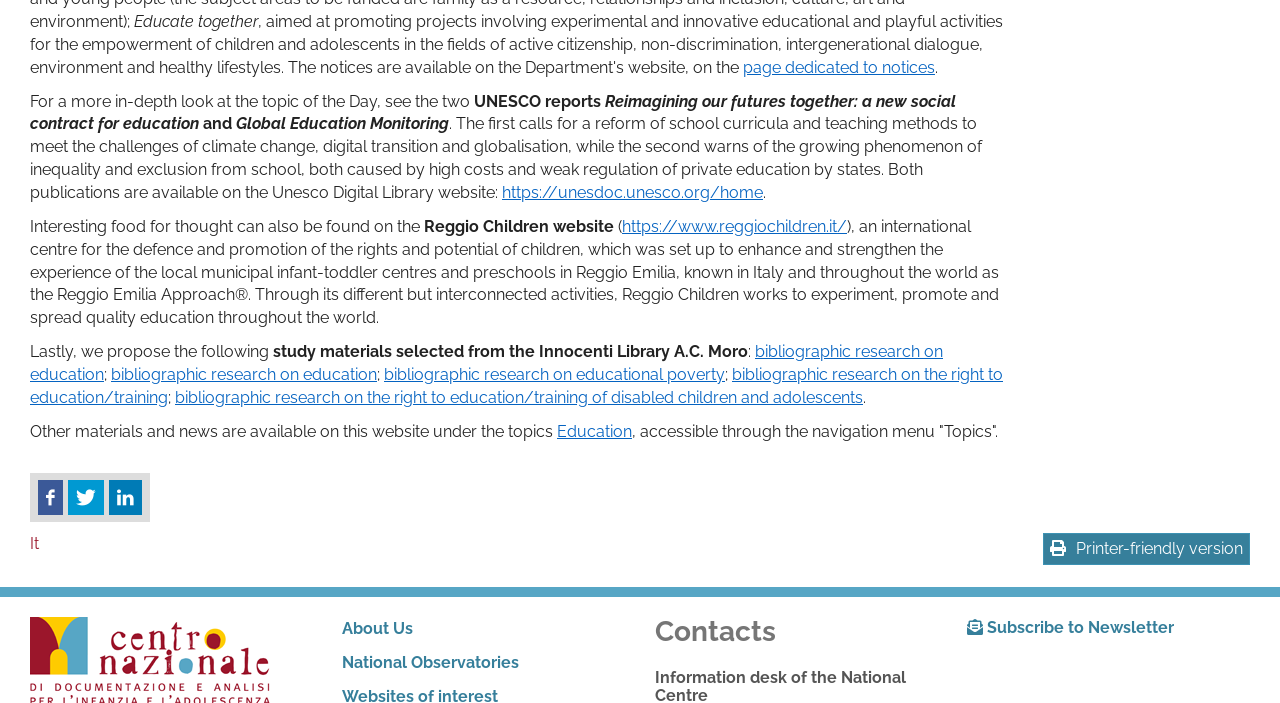What is the purpose of the Reggio Children website?
Respond to the question with a single word or phrase according to the image.

Defend and promote children's rights